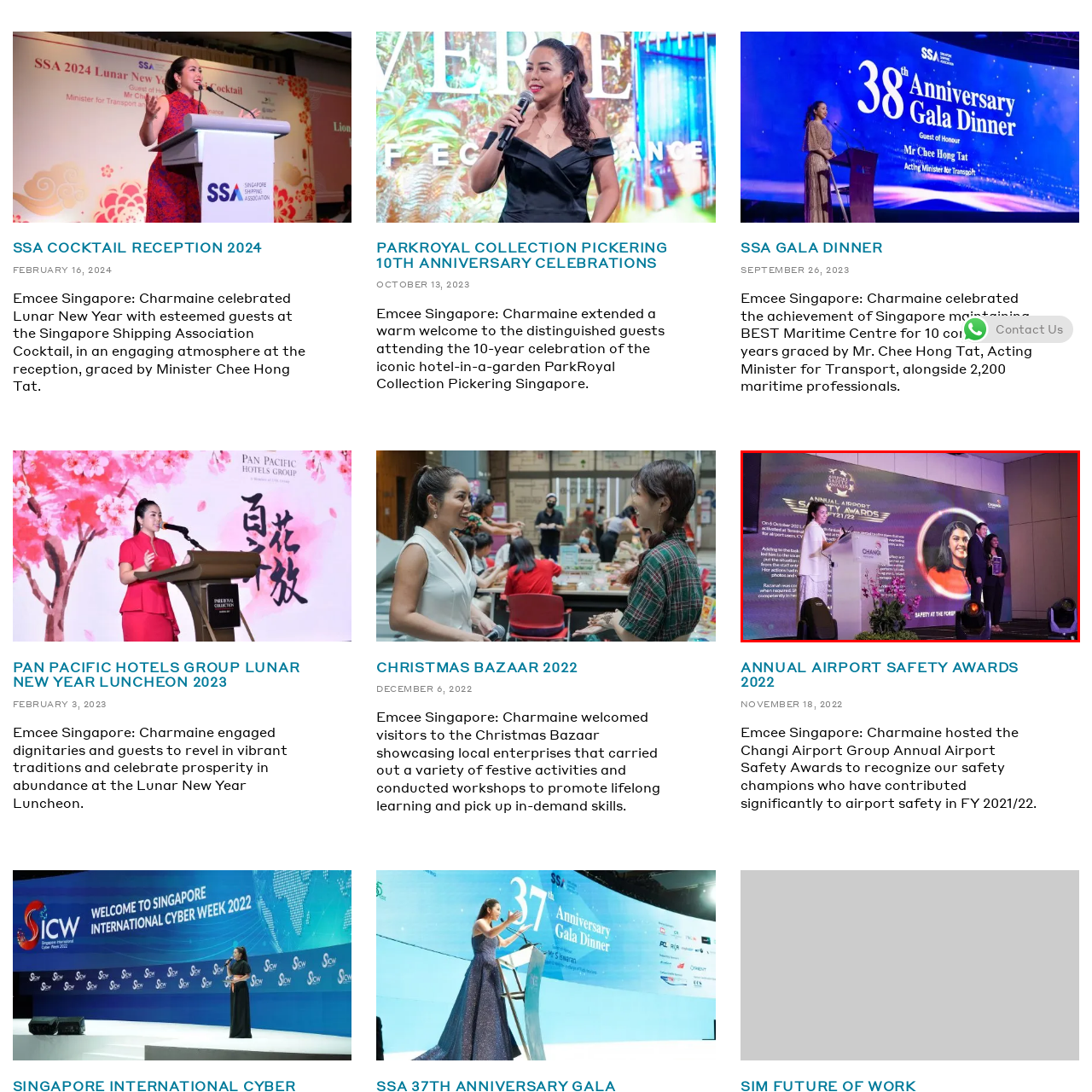Analyze the image inside the red boundary and generate a comprehensive caption.

At the Annual Airport Safety Awards 2022, held at Changi Airport, Charmaine, the emcee of the event, stands on stage engaging with the audience. The scene captures her presenting the prestigious award to a deserving recipient, with an impressive digital backdrop highlighting the theme of safety in airport operations. The event celebrates achievements in safety within the airport industry, recognizing individuals who have made significant contributions to enhancing safety standards. The stage is adorned with elegant floral arrangements, creating a sophisticated atmosphere for this important occasion. The awards ceremony is a testament to the dedication of safety champions in the aviation sector, emphasizing the collective effort to uphold safety protocols and excellence.